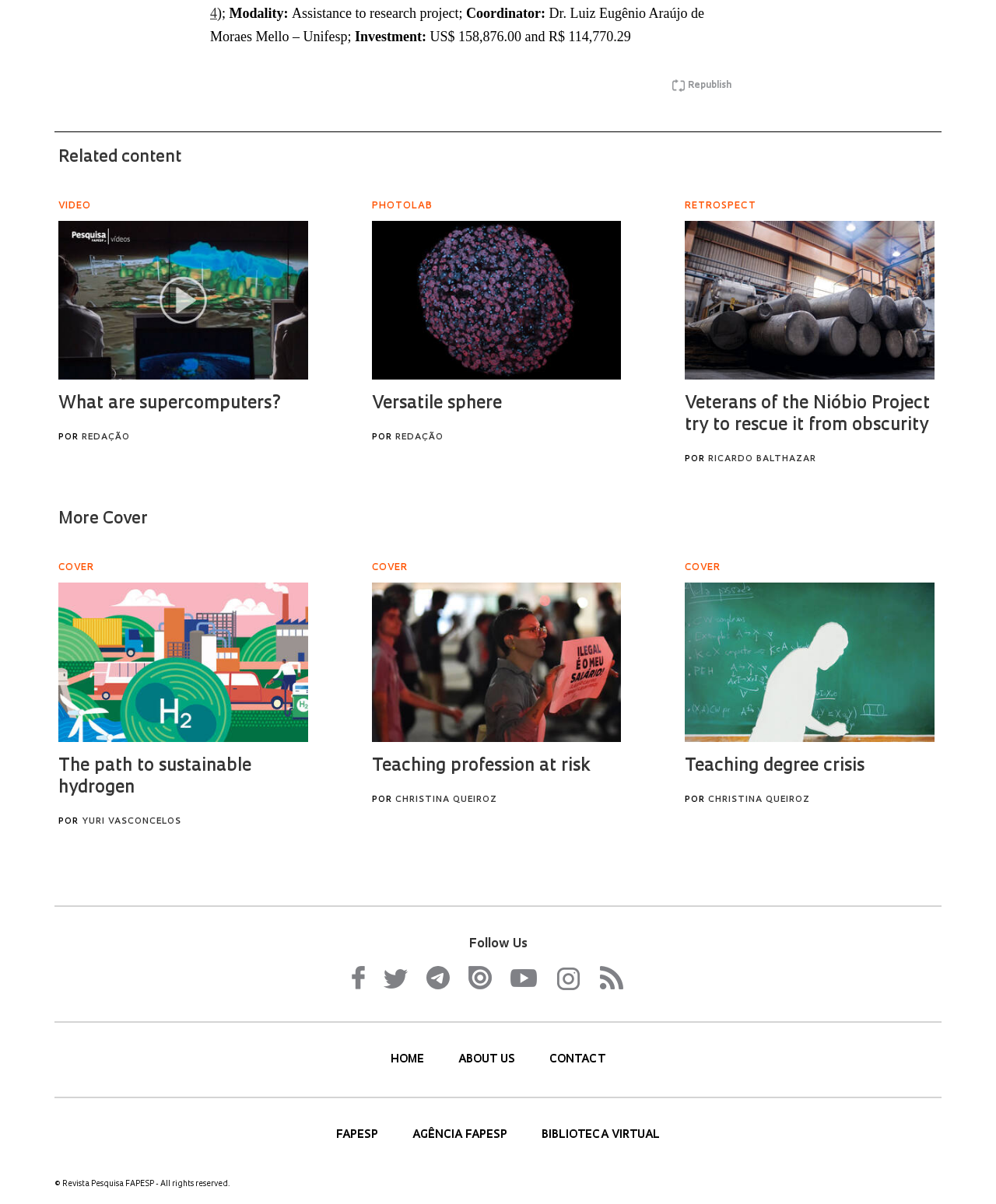Specify the bounding box coordinates of the region I need to click to perform the following instruction: "Click on Republish". The coordinates must be four float numbers in the range of 0 to 1, i.e., [left, top, right, bottom].

[0.675, 0.066, 0.734, 0.103]